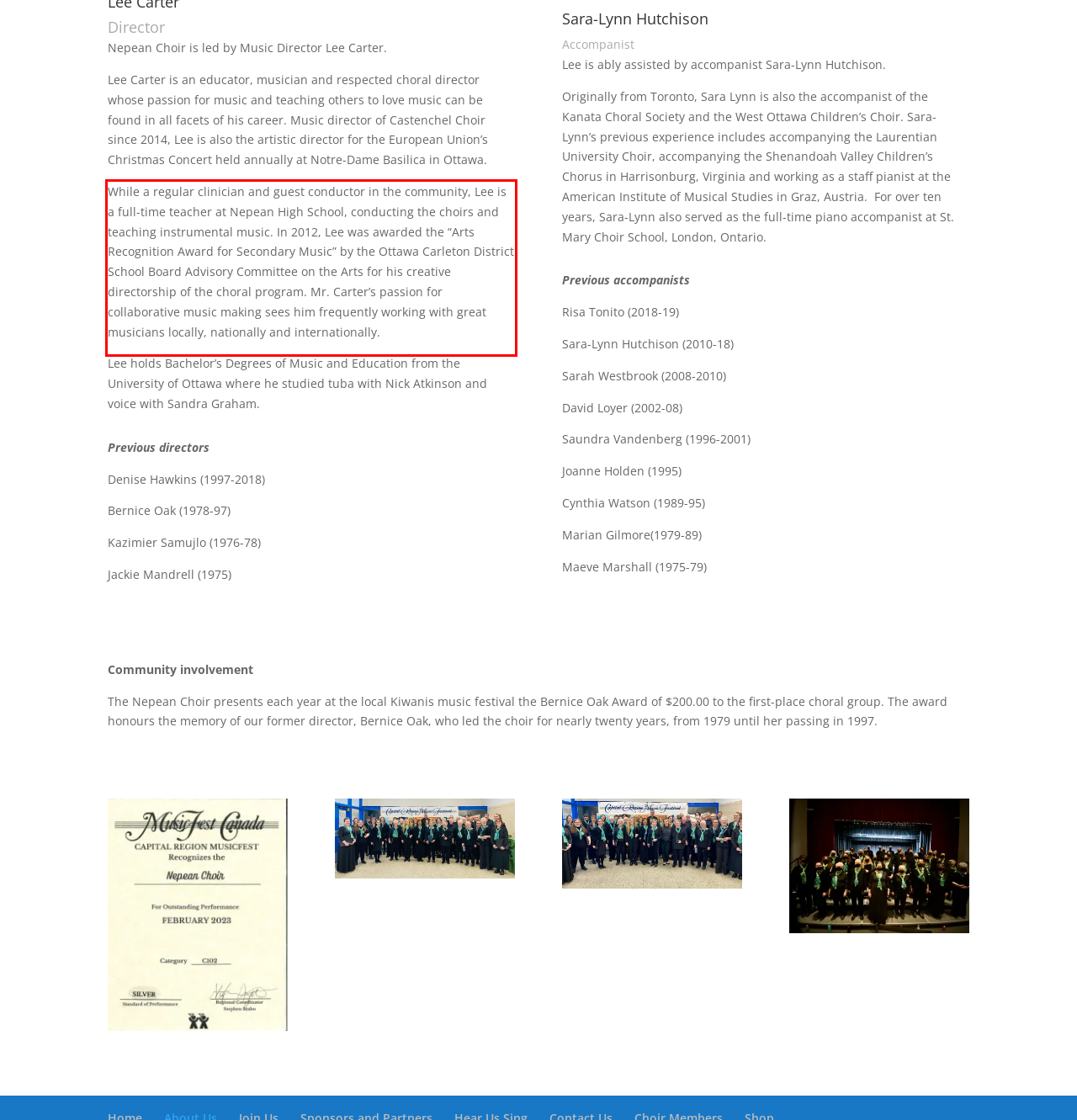Inspect the webpage screenshot that has a red bounding box and use OCR technology to read and display the text inside the red bounding box.

While a regular clinician and guest conductor in the community, Lee is a full-time teacher at Nepean High School, conducting the choirs and teaching instrumental music. In 2012, Lee was awarded the “Arts Recognition Award for Secondary Music” by the Ottawa Carleton District School Board Advisory Committee on the Arts for his creative directorship of the choral program. Mr. Carter’s passion for collaborative music making sees him frequently working with great musicians locally, nationally and internationally.